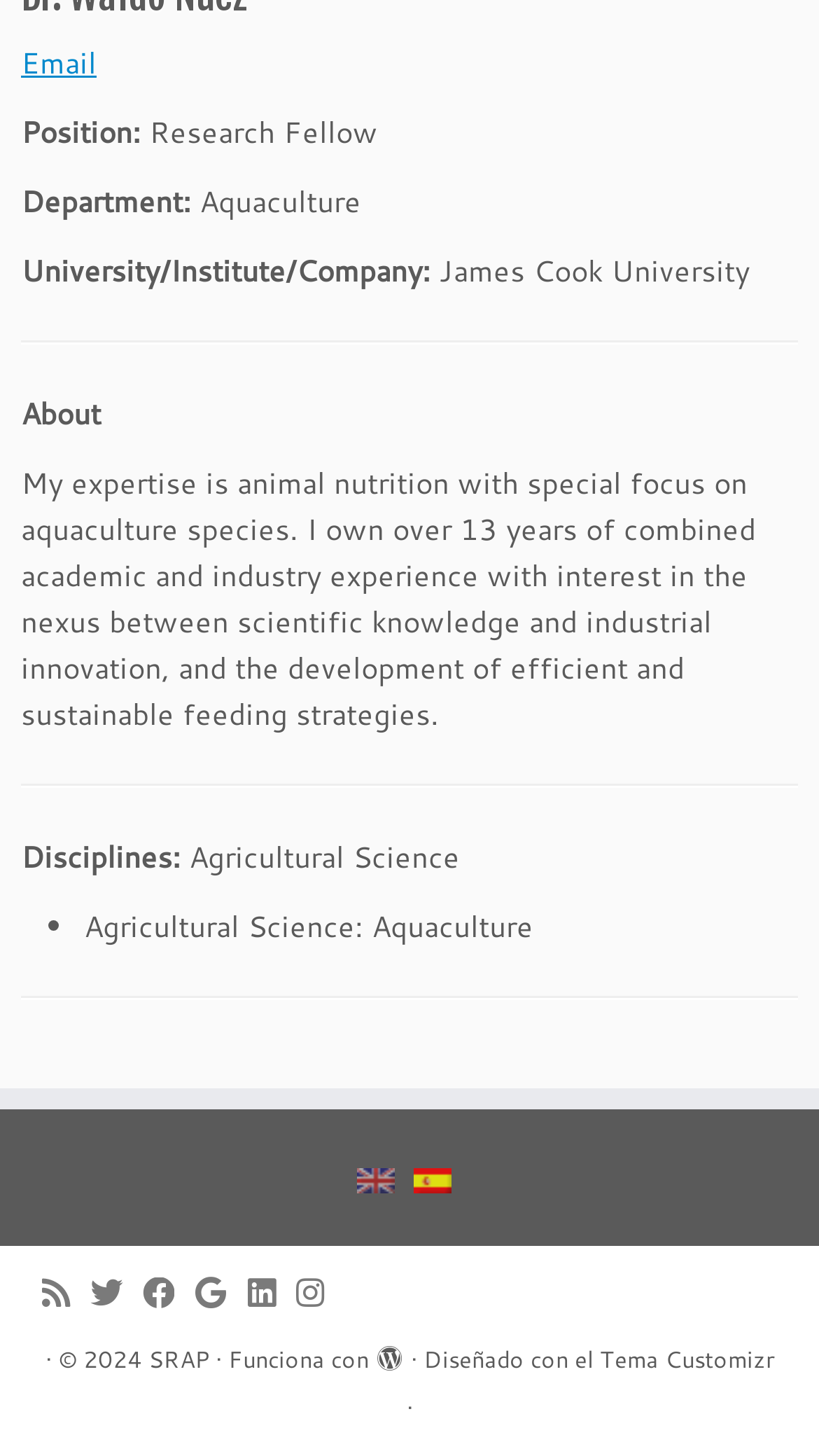Please find the bounding box coordinates of the element that must be clicked to perform the given instruction: "Click on About". The coordinates should be four float numbers from 0 to 1, i.e., [left, top, right, bottom].

[0.026, 0.27, 0.123, 0.299]